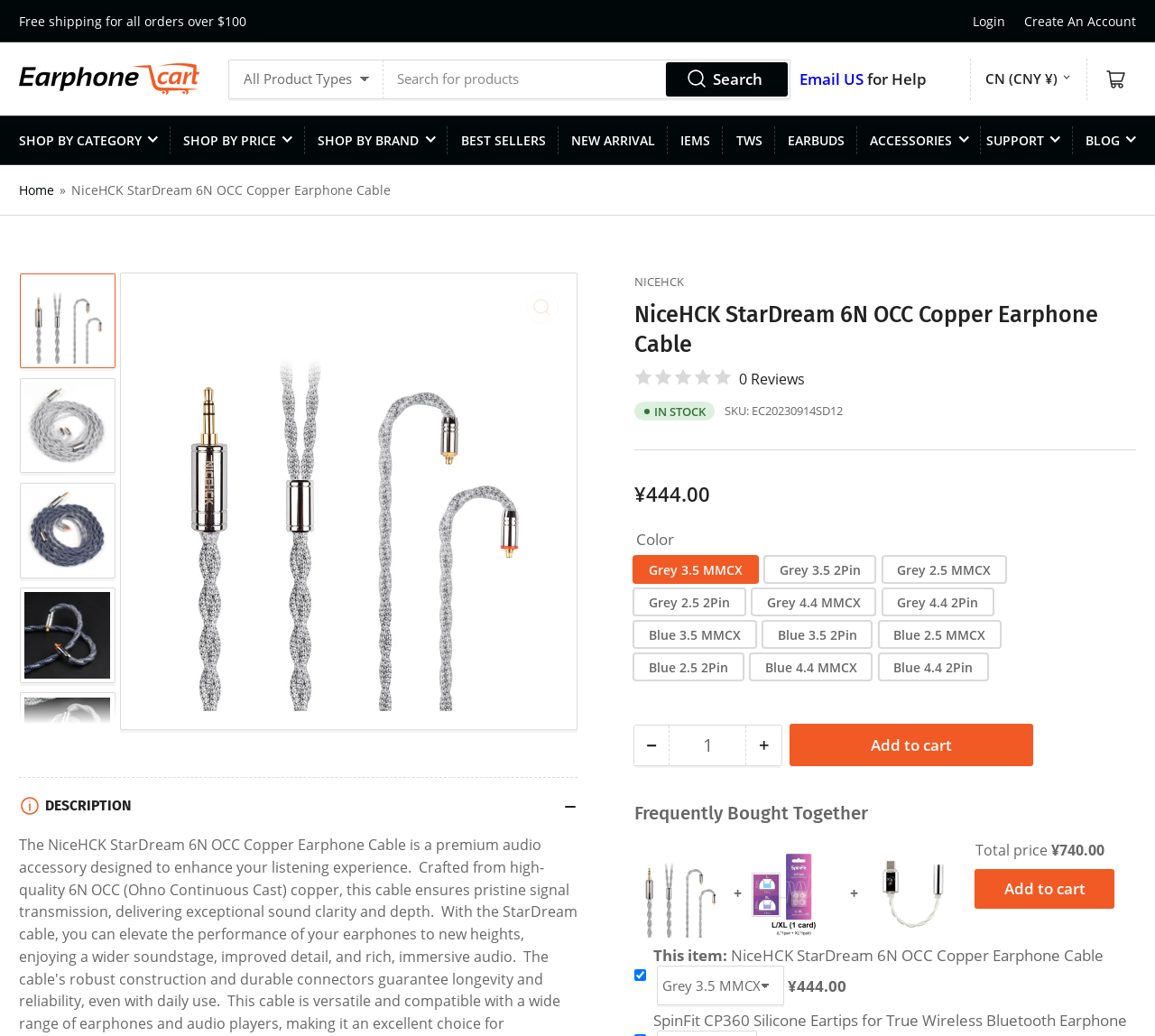Can you give a comprehensive explanation to the question given the content of the image?
What is the purpose of the 'Add to cart' button?

I found the answer by looking at the button element on the webpage, which has a label of 'Add to cart' and is likely used to add the product to the user's shopping cart.